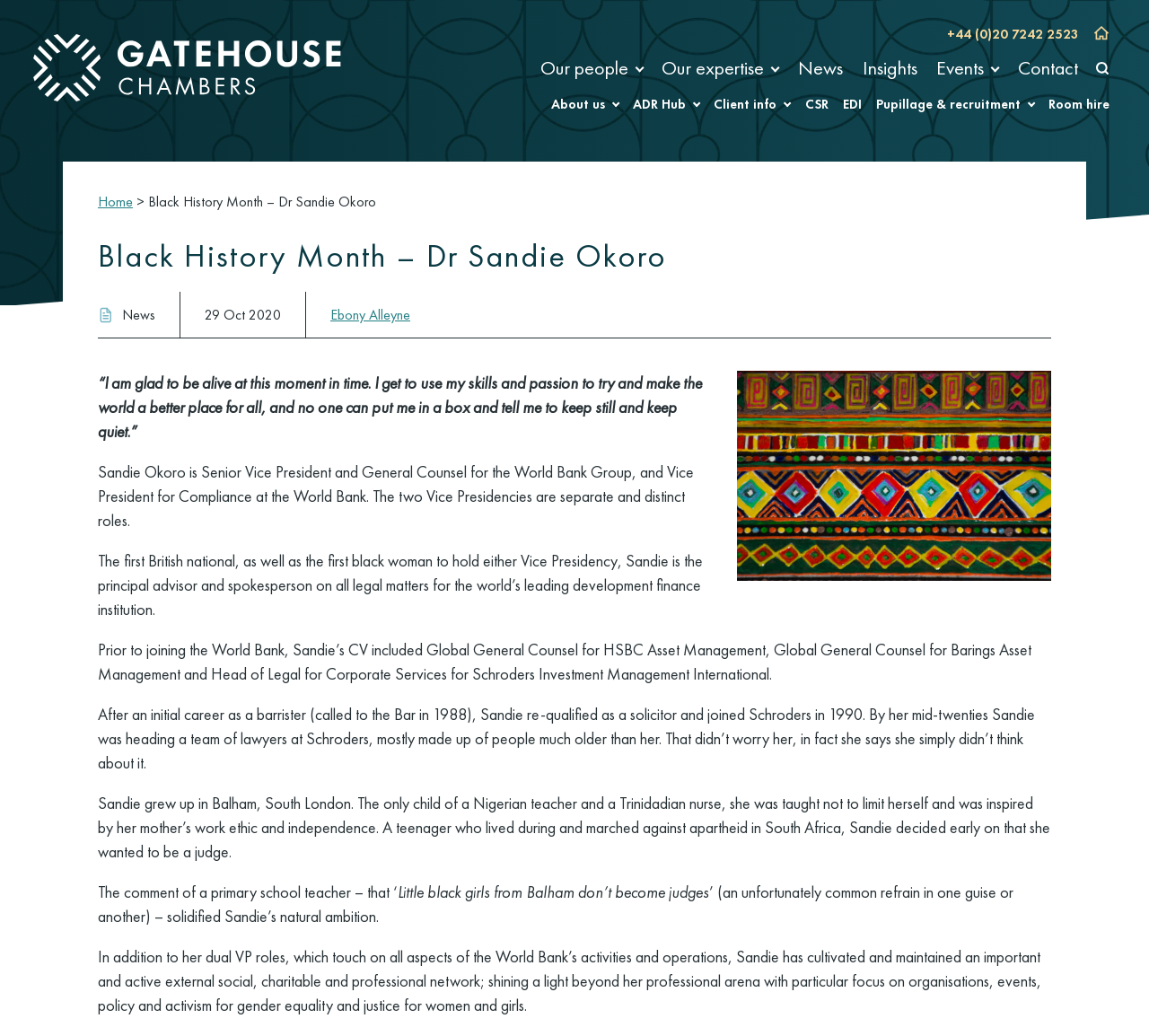Locate the bounding box coordinates of the area that needs to be clicked to fulfill the following instruction: "Explore International arbitration". The coordinates should be in the format of four float numbers between 0 and 1, namely [left, top, right, bottom].

[0.153, 0.133, 0.32, 0.168]